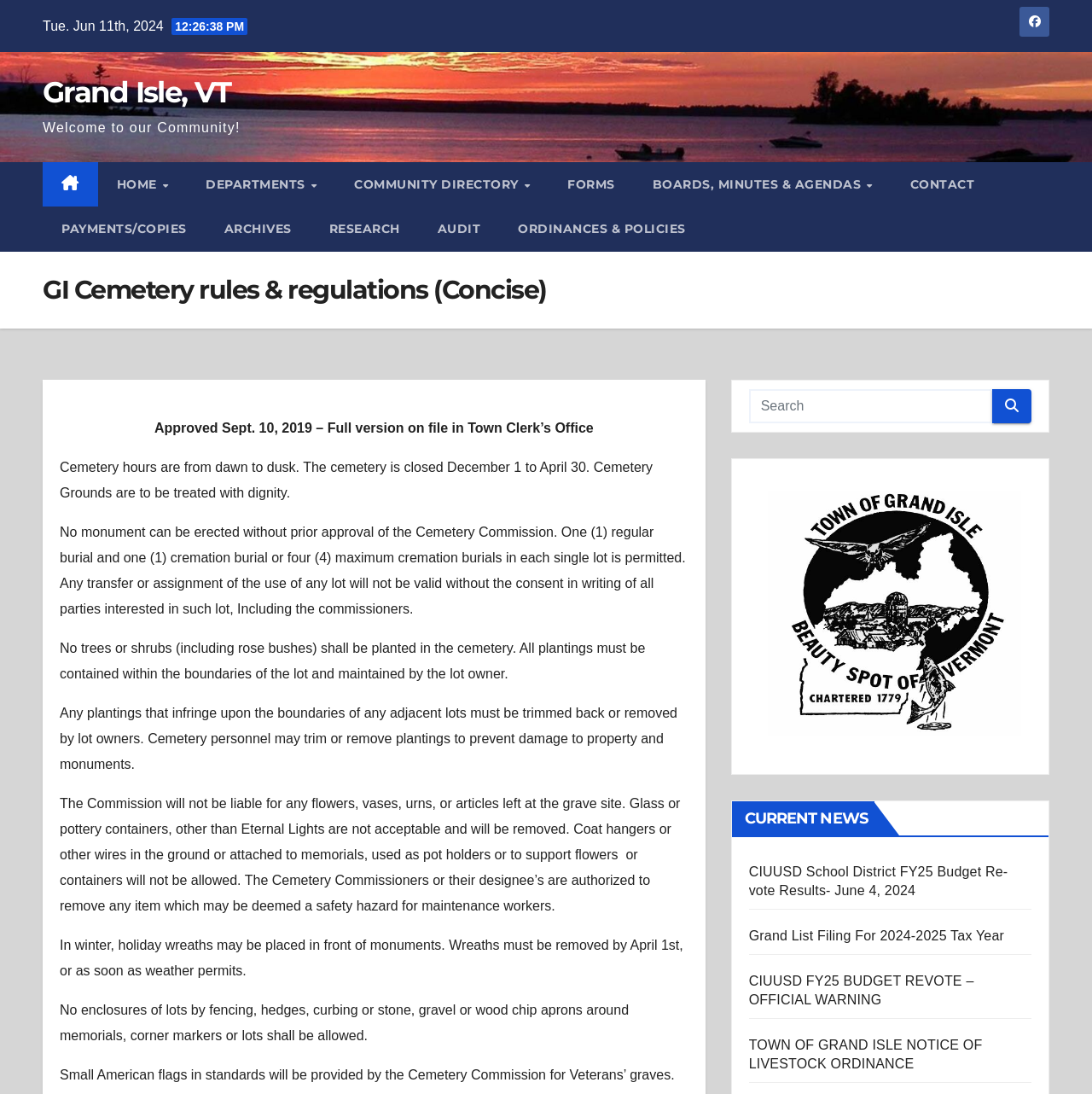What is not allowed in the cemetery?
Please respond to the question thoroughly and include all relevant details.

The webpage states that no trees or shrubs, including rose bushes, shall be planted in the cemetery, and all plantings must be contained within the boundaries of the lot and maintained by the lot owner.